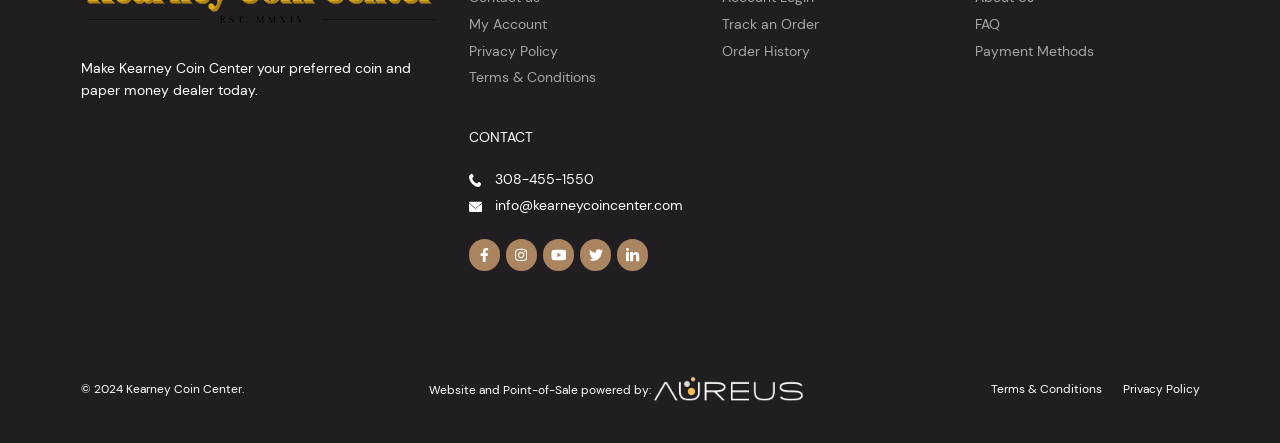What is the preferred coin and paper money dealer?
Use the image to answer the question with a single word or phrase.

Kearney Coin Center